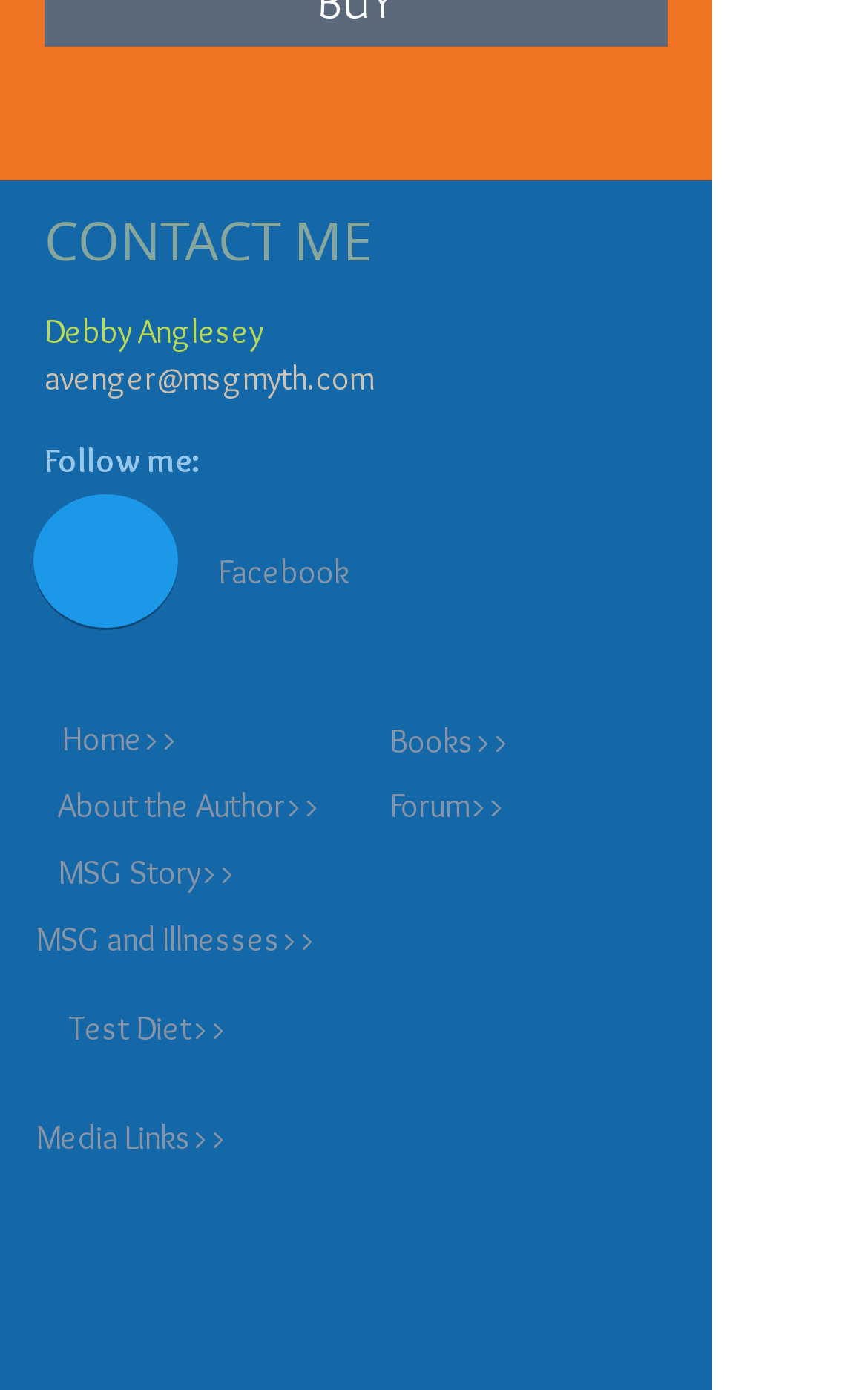Reply to the question with a single word or phrase:
How many social media links are there?

1